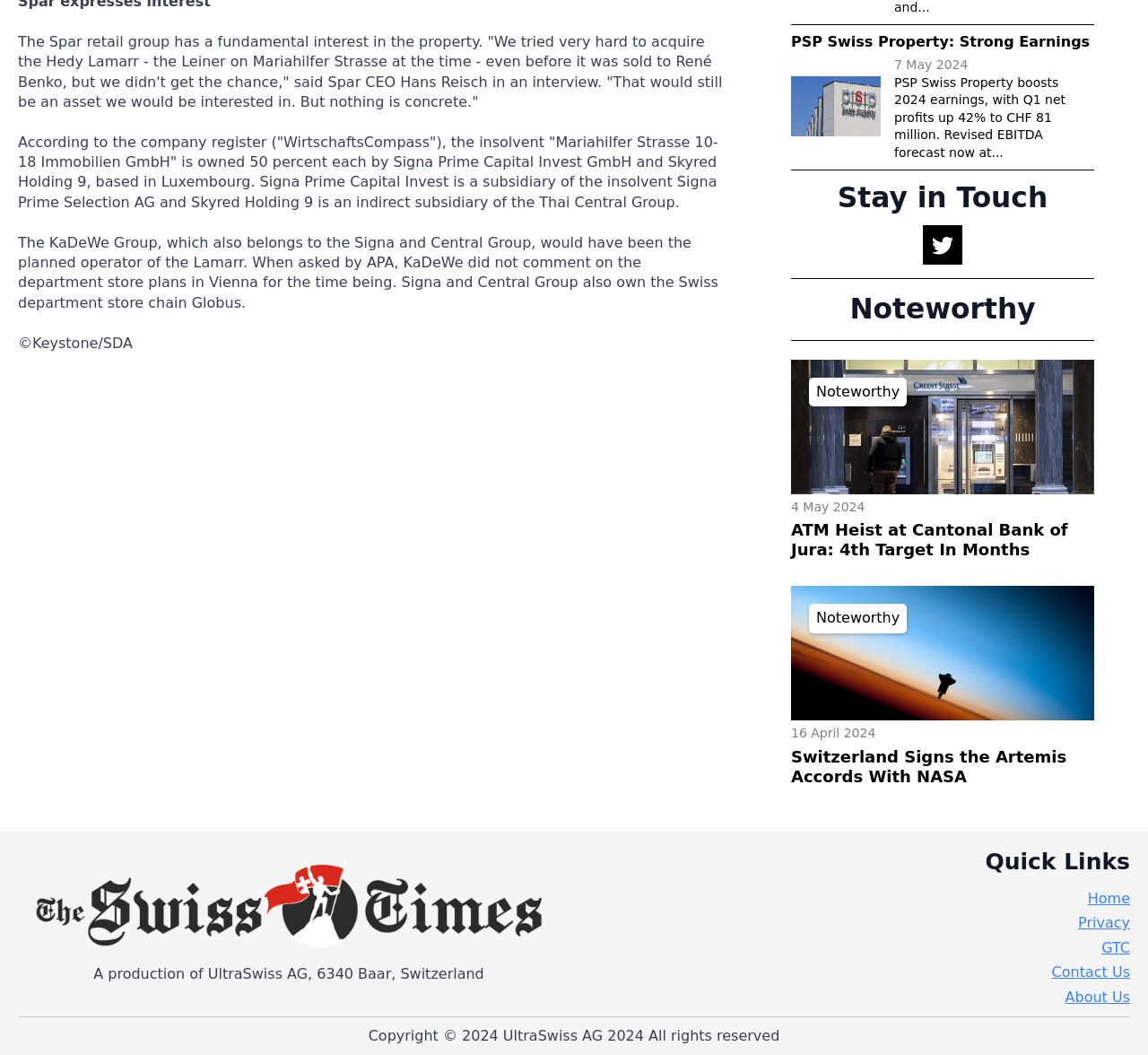Please find the bounding box coordinates of the element that you should click to achieve the following instruction: "Click the 'Home' link". The coordinates should be presented as four float numbers between 0 and 1: [left, top, right, bottom].

[0.947, 0.843, 0.984, 0.862]